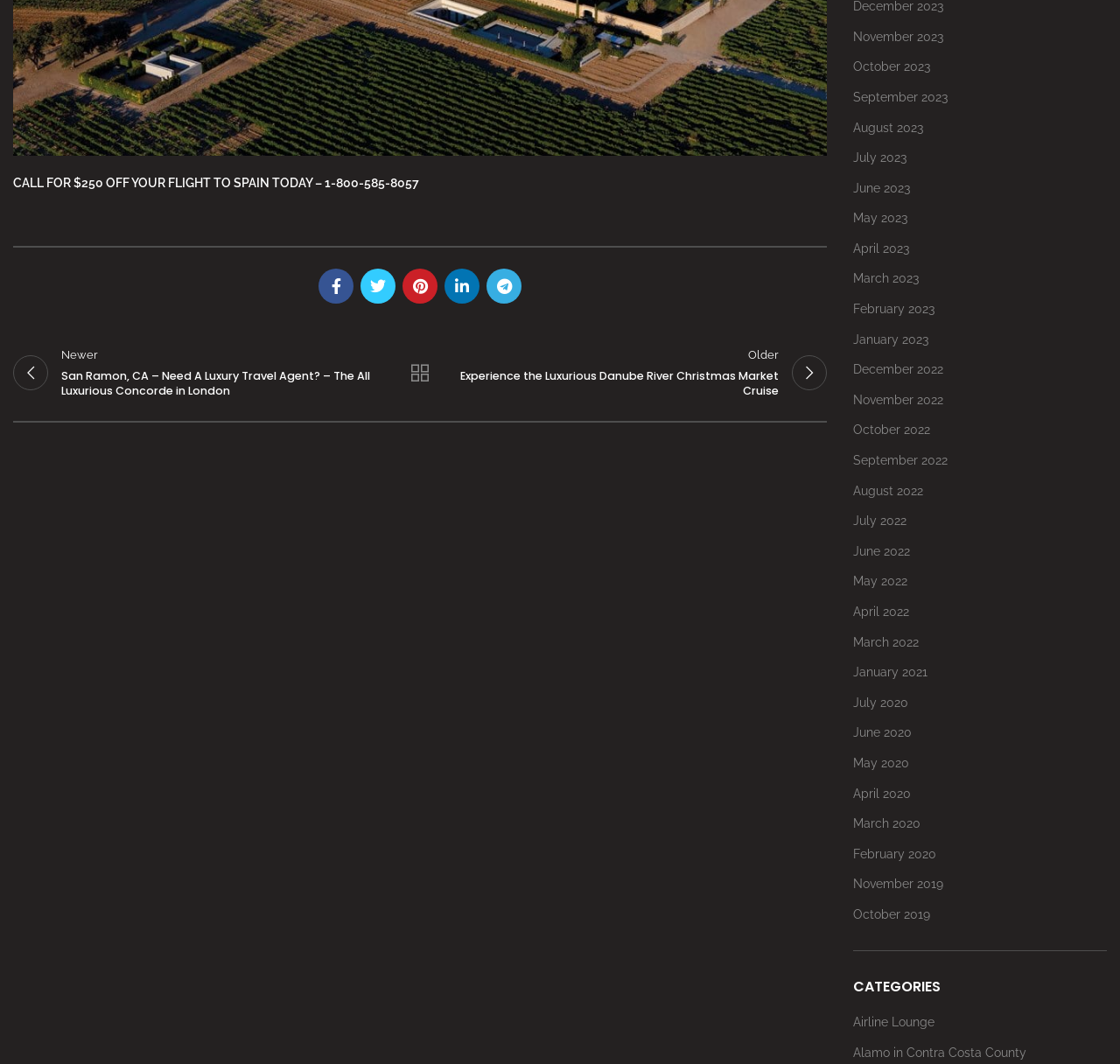Given the element description SUBSCRIBE NOW, specify the bounding box coordinates of the corresponding UI element in the format (top-left x, top-left y, bottom-right x, bottom-right y). All values must be between 0 and 1.

None